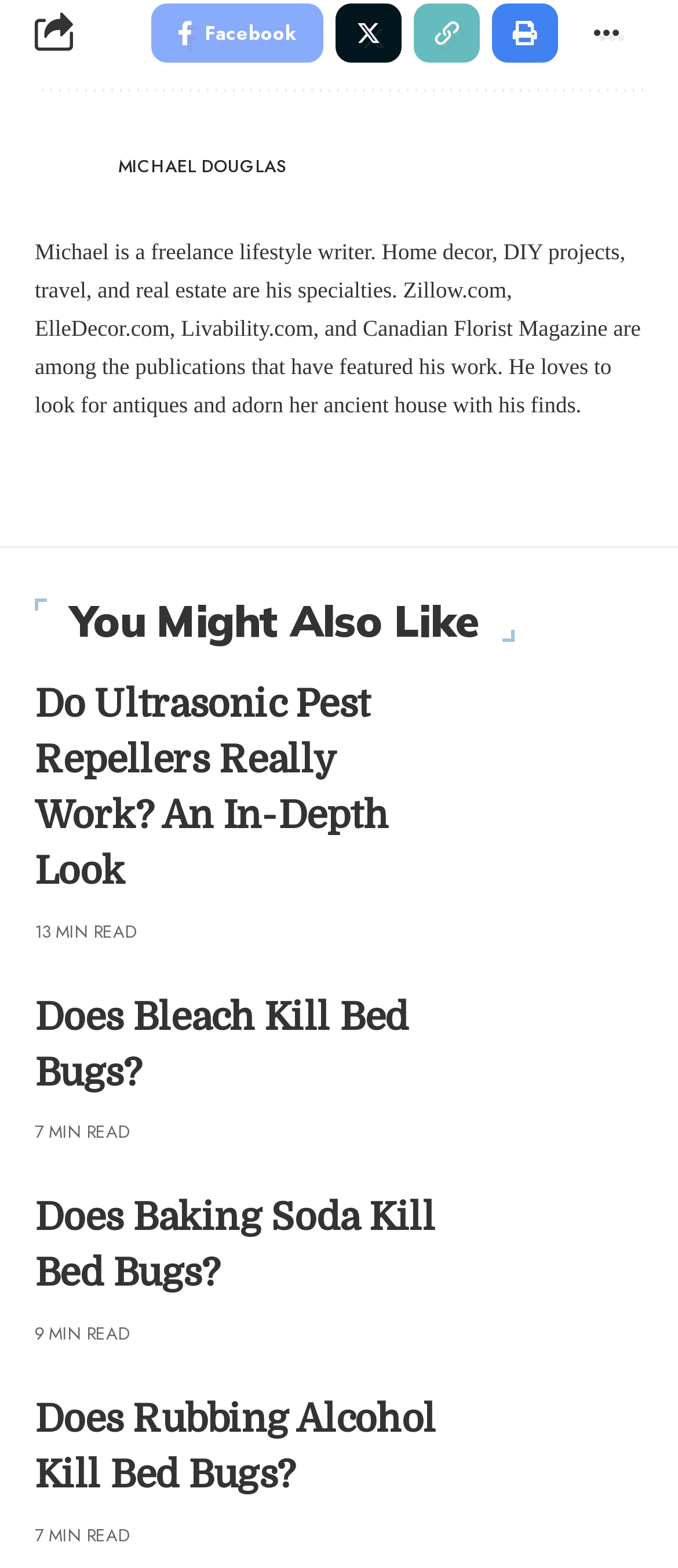Determine the bounding box coordinates of the region I should click to achieve the following instruction: "Read Michael Douglas's profile". Ensure the bounding box coordinates are four float numbers between 0 and 1, i.e., [left, top, right, bottom].

[0.174, 0.098, 0.421, 0.114]